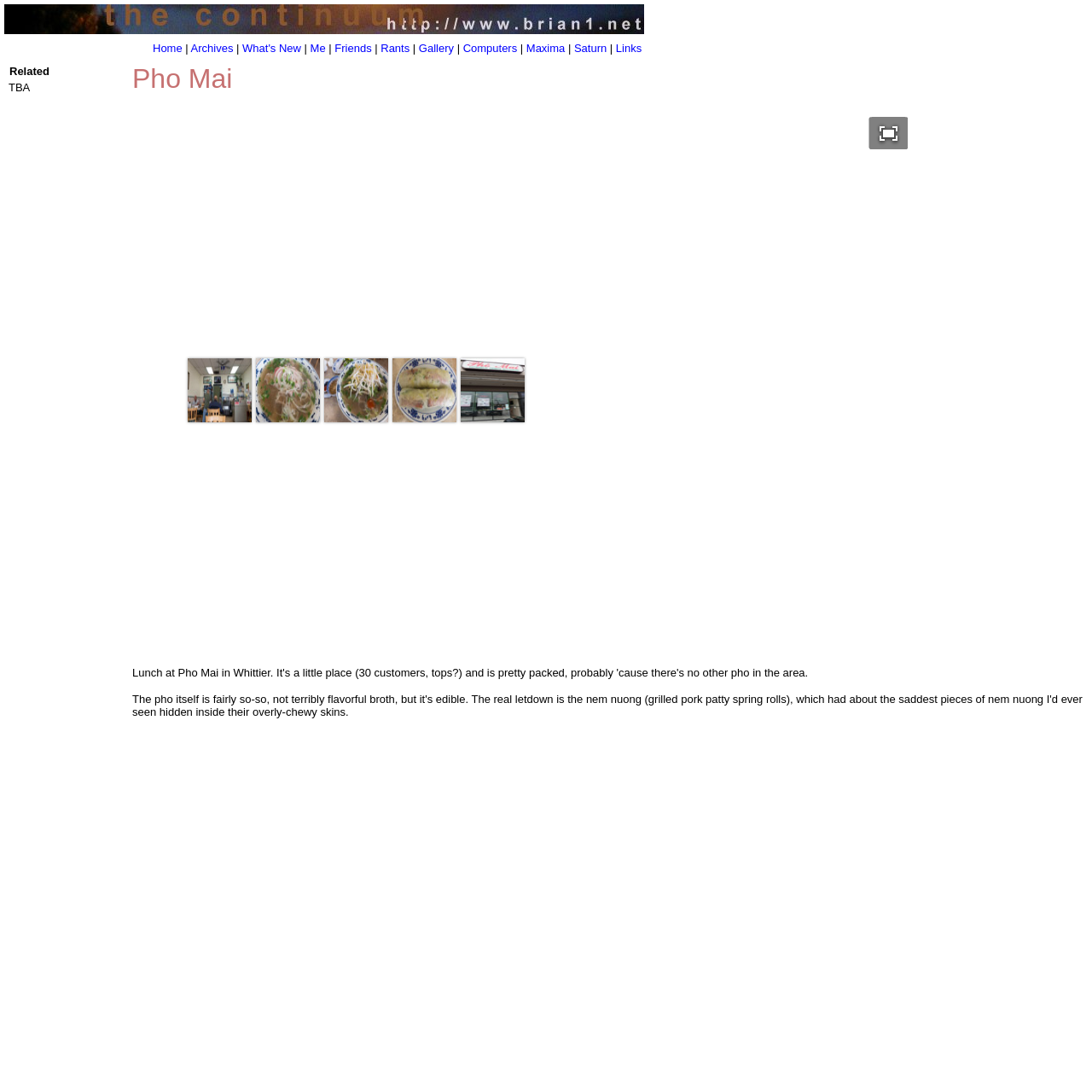Locate the bounding box coordinates of the clickable part needed for the task: "go full window".

[0.799, 0.107, 0.828, 0.137]